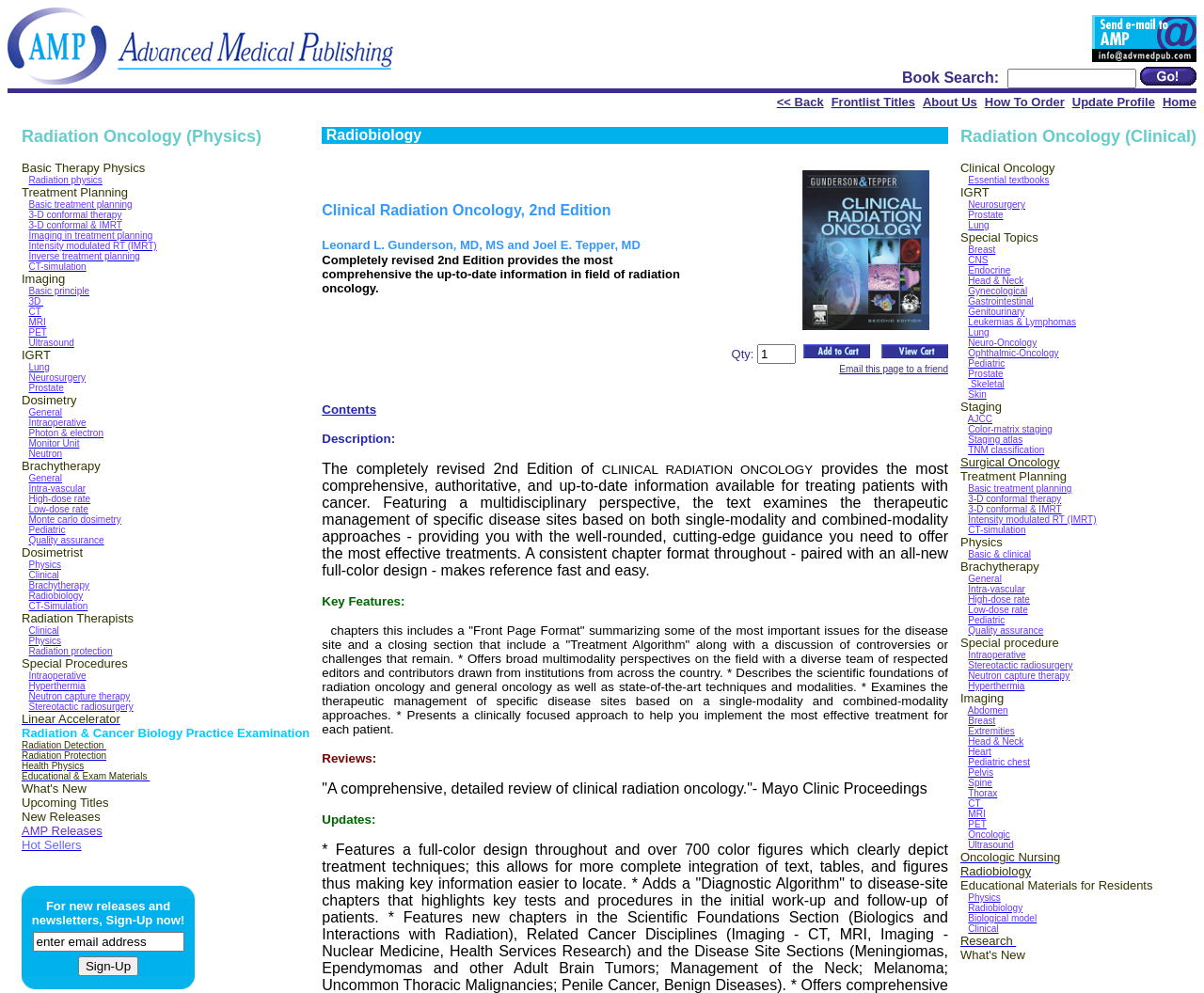What are the main categories of radiation oncology?
Look at the image and answer with only one word or phrase.

Radiation physics, Treatment Planning, Imaging, Dosimetry, Brachytherapy